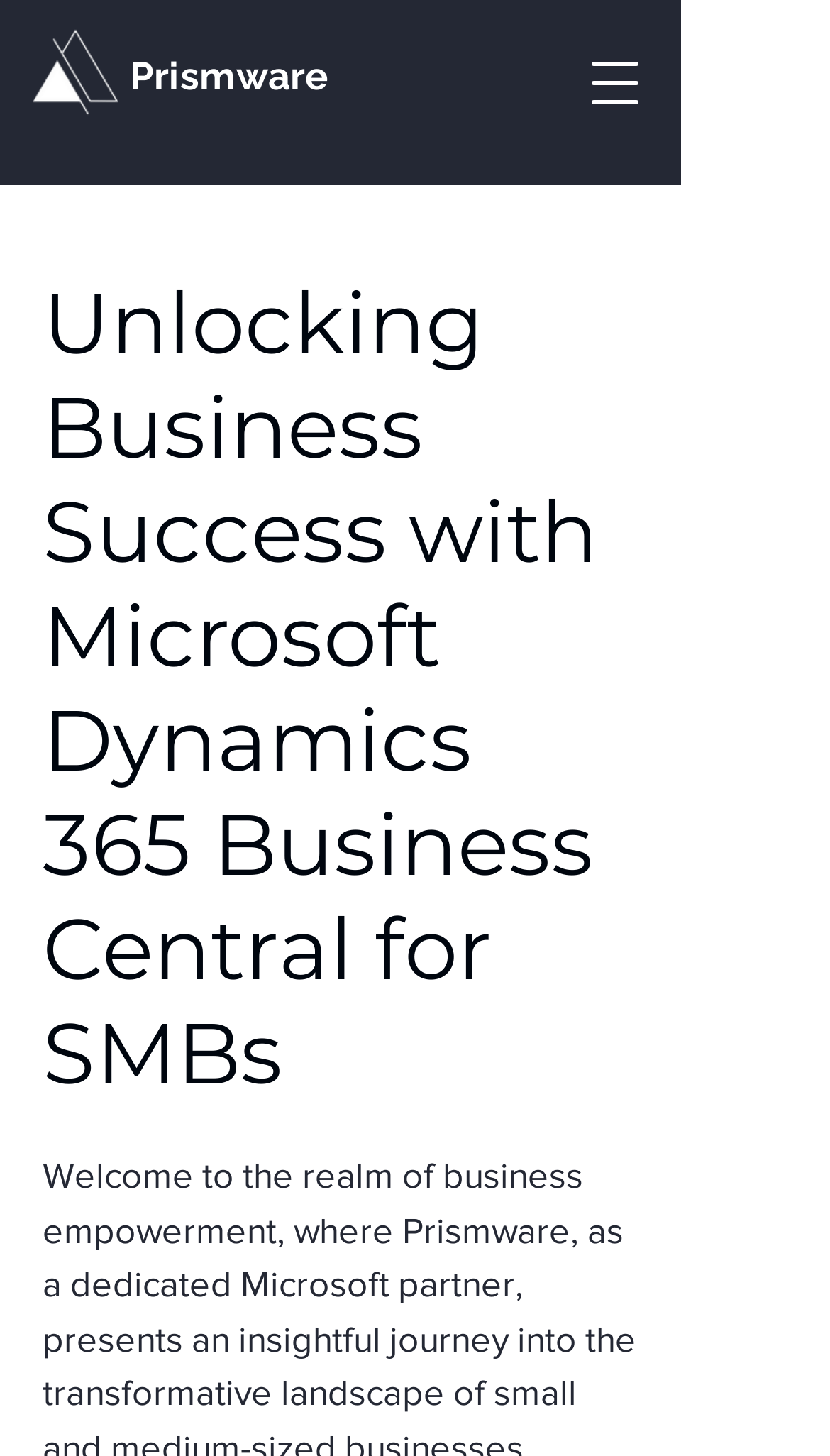Use a single word or phrase to answer this question: 
What is the company name?

Prismware